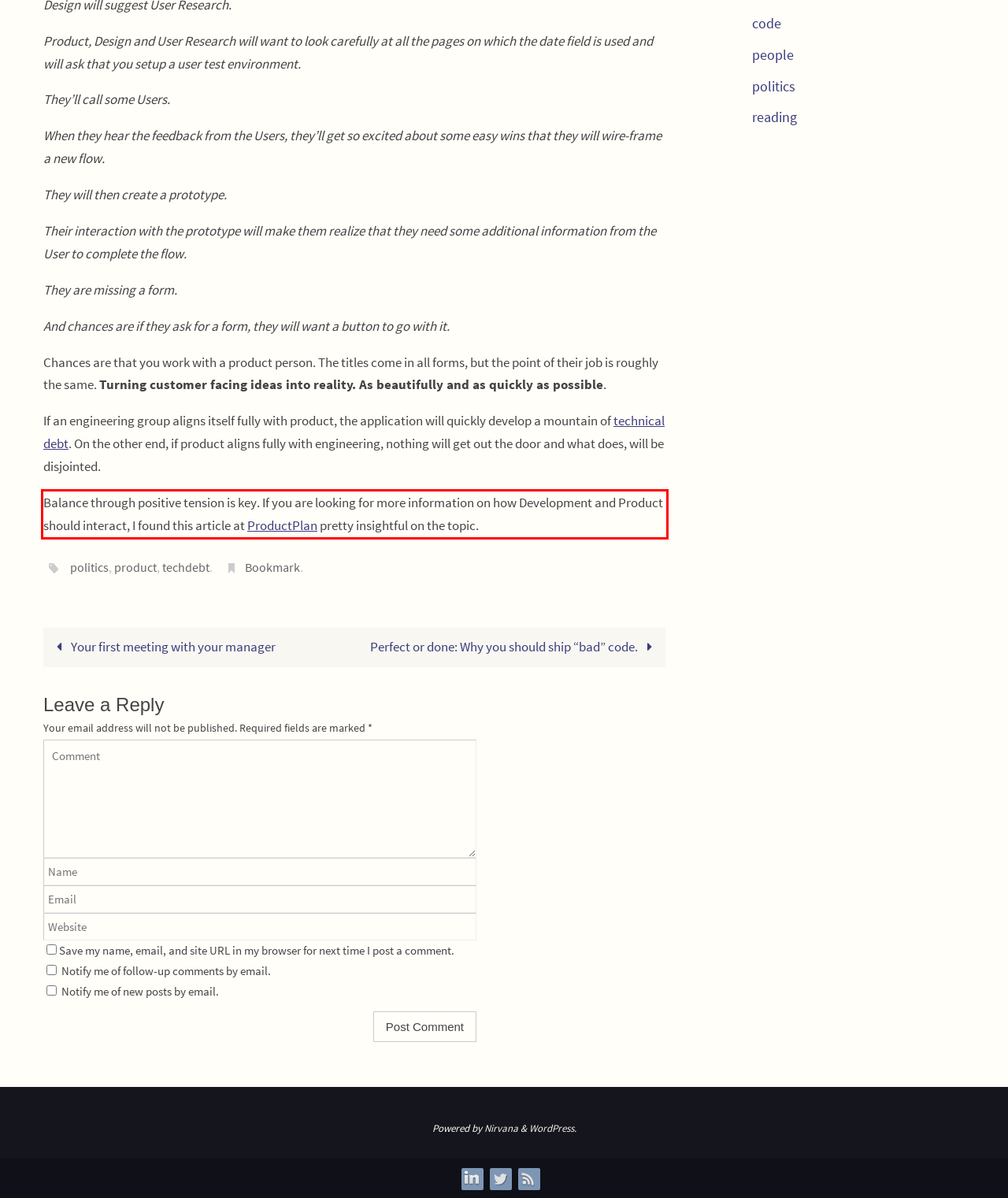Examine the webpage screenshot and use OCR to obtain the text inside the red bounding box.

Balance through positive tension is key. If you are looking for more information on how Development and Product should interact, I found this article at ProductPlan pretty insightful on the topic.